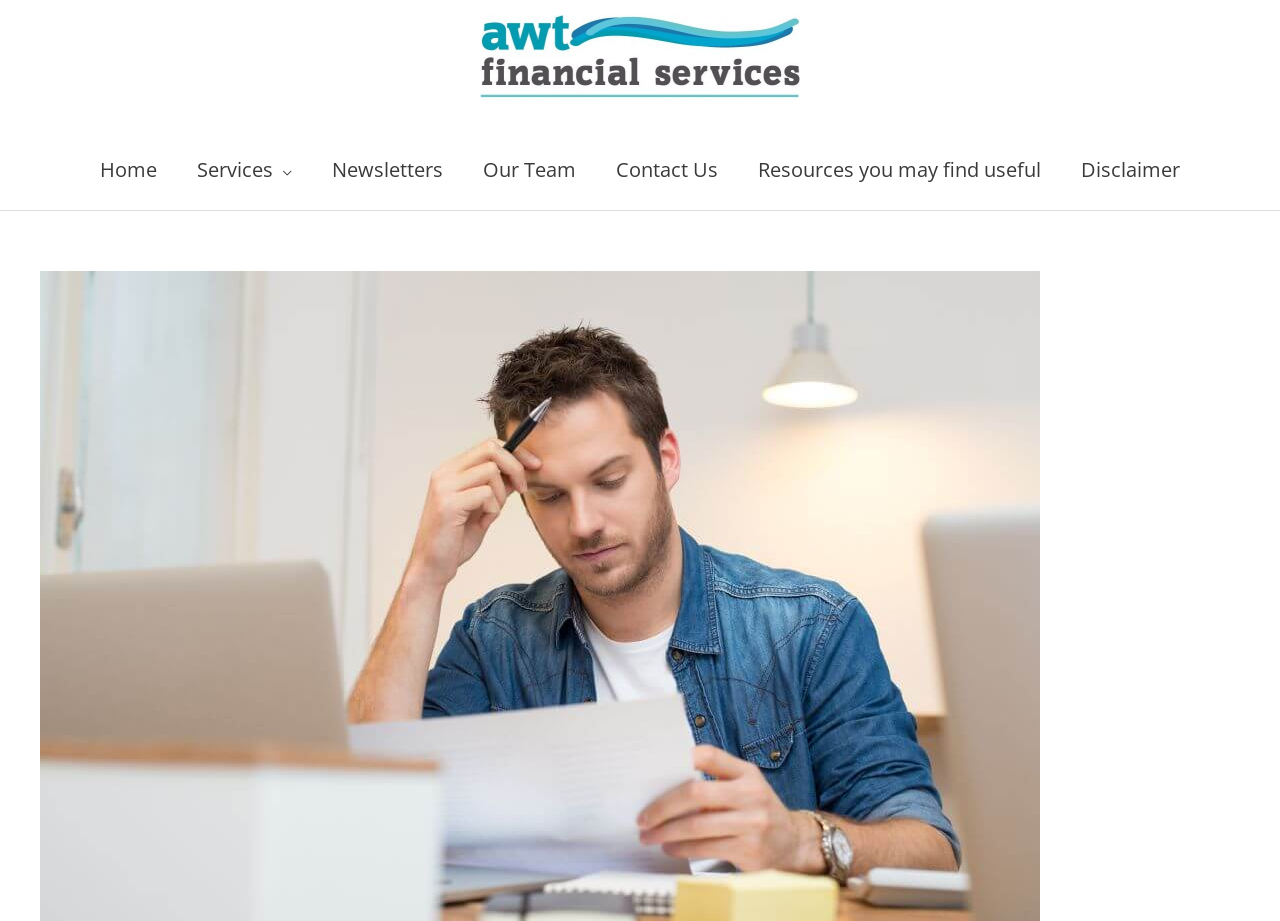What is the color of the background of the navigation?
Based on the image, answer the question with a single word or brief phrase.

Unknown